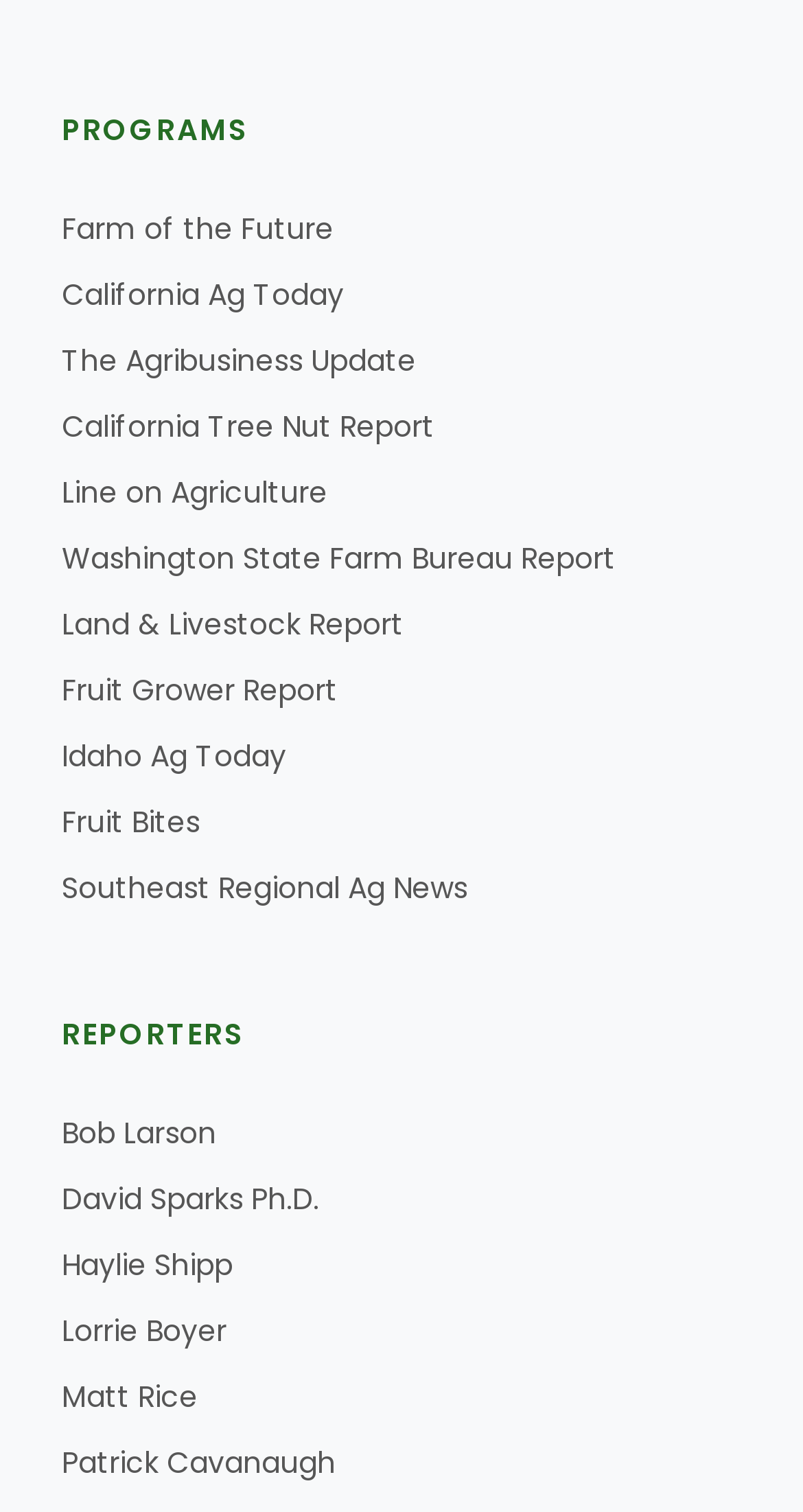Use a single word or phrase to answer the question: How many reporters are listed?

6